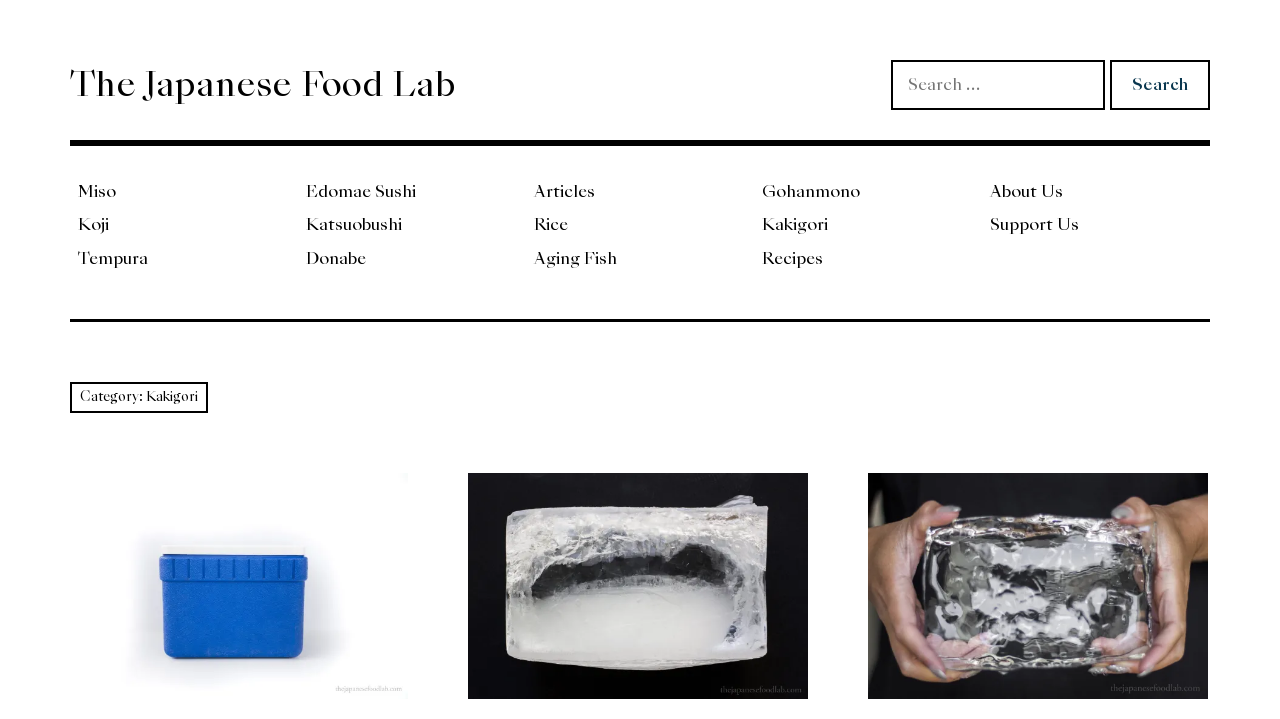Identify the bounding box coordinates of the area you need to click to perform the following instruction: "Click on the image".

[0.053, 0.658, 0.319, 0.973]